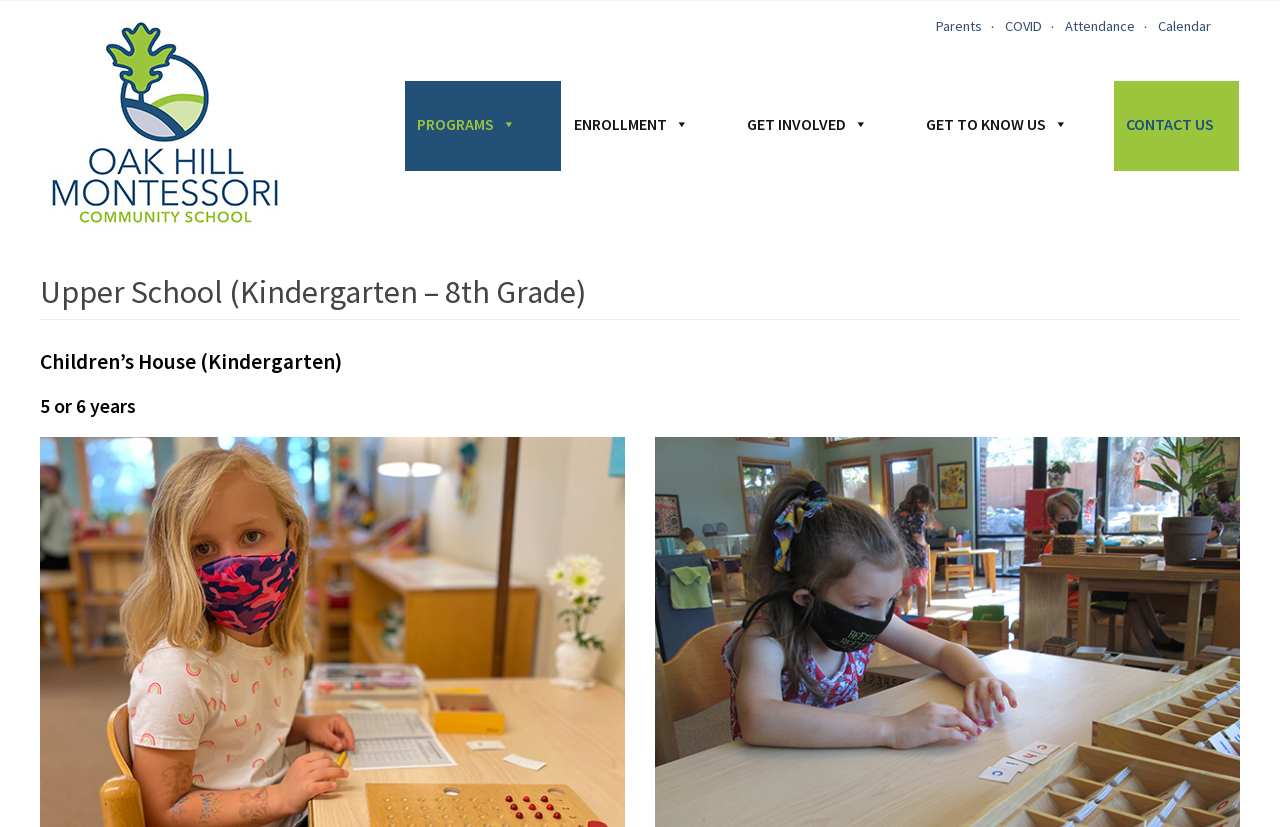Pinpoint the bounding box coordinates of the element you need to click to execute the following instruction: "contact the school". The bounding box should be represented by four float numbers between 0 and 1, in the format [left, top, right, bottom].

[0.87, 0.098, 0.968, 0.207]